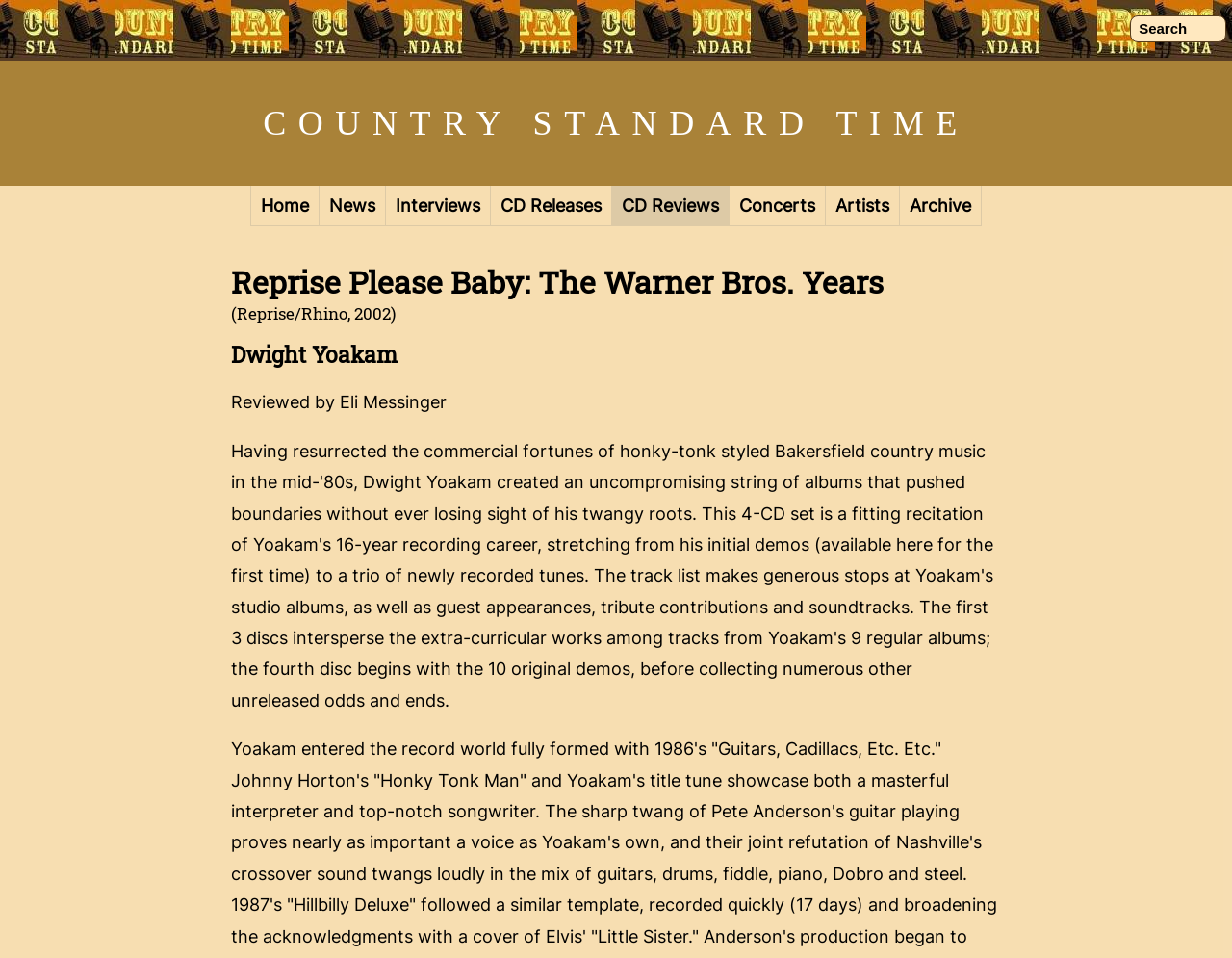Given the element description, predict the bounding box coordinates in the format (top-left x, top-left y, bottom-right x, bottom-right y), using floating point numbers between 0 and 1: contact us

None